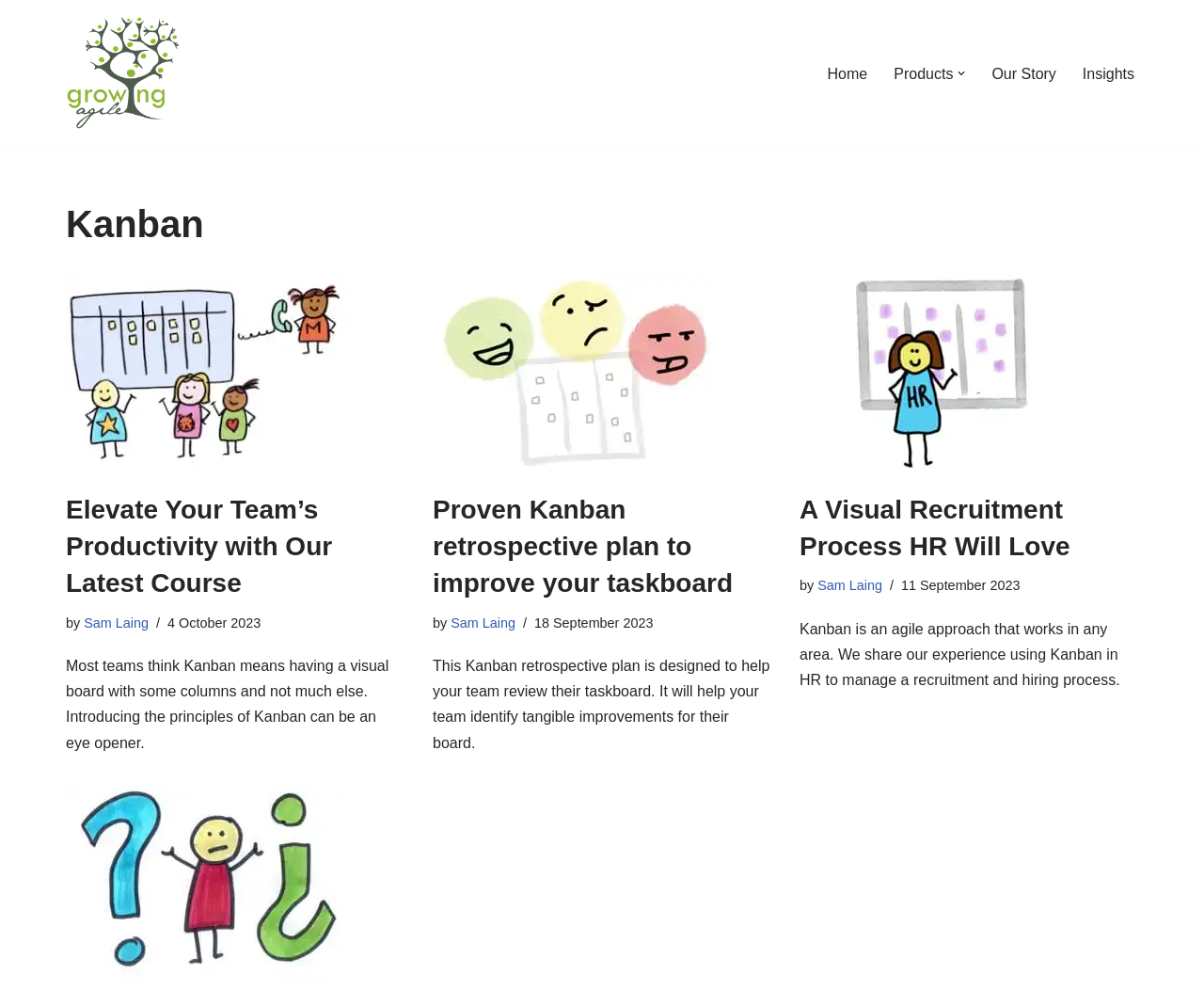Predict the bounding box coordinates of the area that should be clicked to accomplish the following instruction: "Learn more about 'Kanban retrospective template'". The bounding box coordinates should consist of four float numbers between 0 and 1, i.e., [left, top, right, bottom].

[0.359, 0.488, 0.641, 0.598]